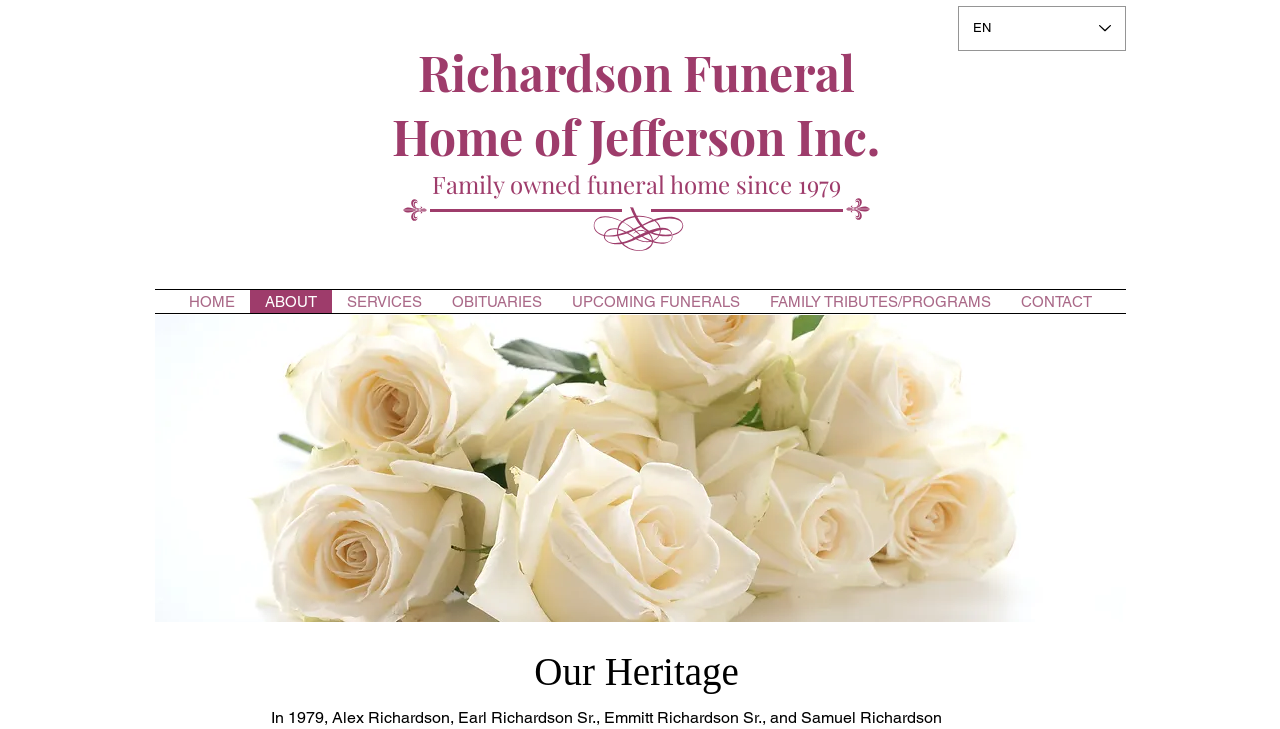Find the bounding box of the UI element described as follows: "Foundations Master Home Inspectors Inc.".

None